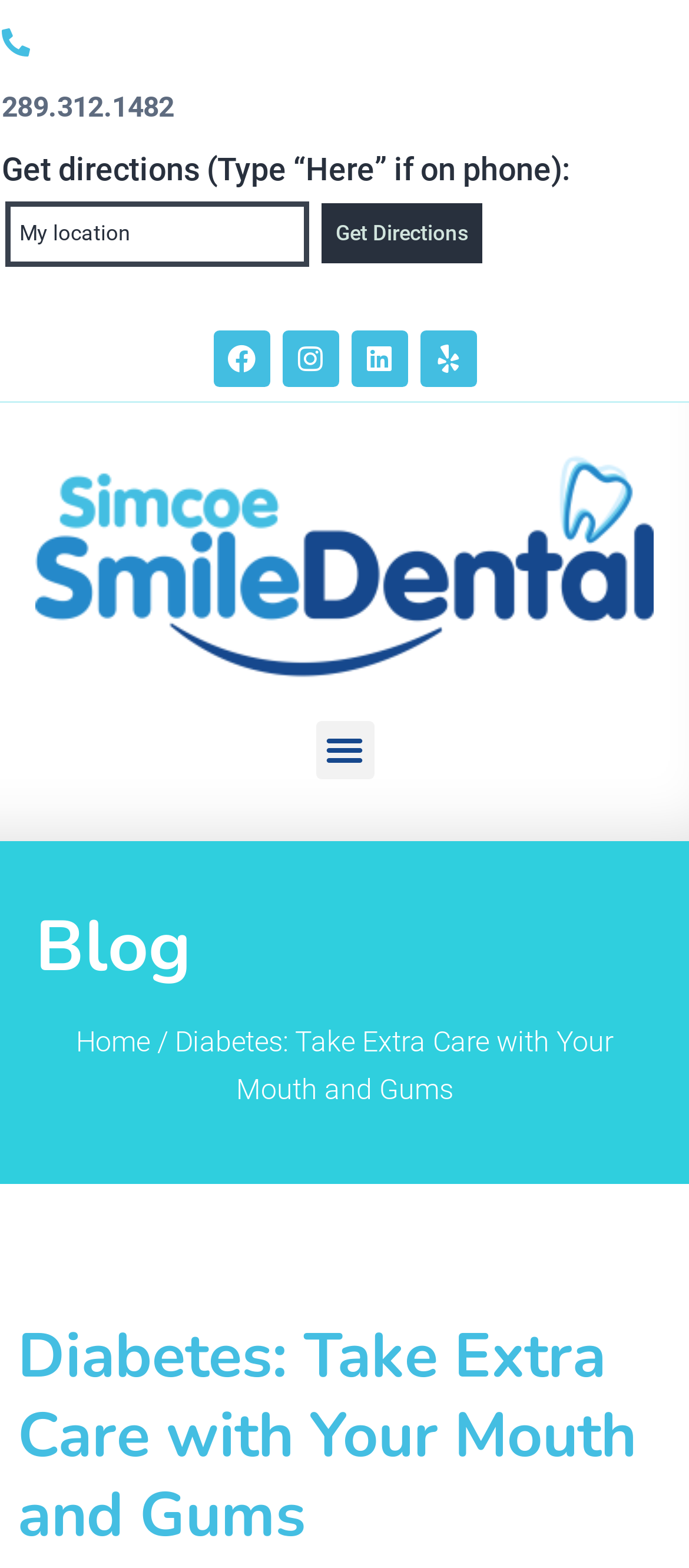Determine the bounding box coordinates for the area you should click to complete the following instruction: "Visit the Facebook page".

[0.309, 0.21, 0.391, 0.246]